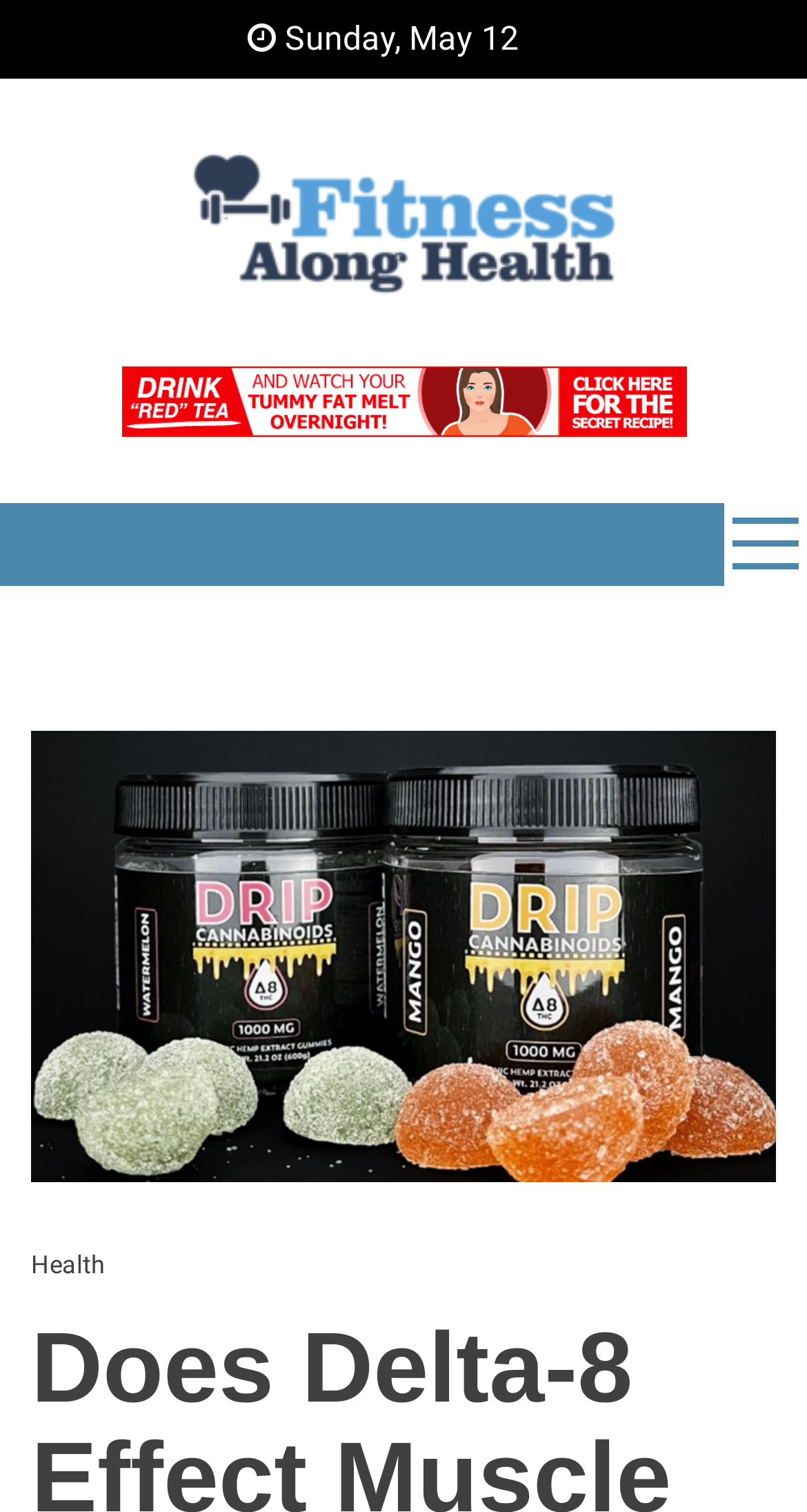What is the name of the health blog?
Using the information presented in the image, please offer a detailed response to the question.

I found the name of the health blog by looking at the top of the webpage, where it says 'Fitness Along Health' in a heading element, and it's also mentioned in a link element.